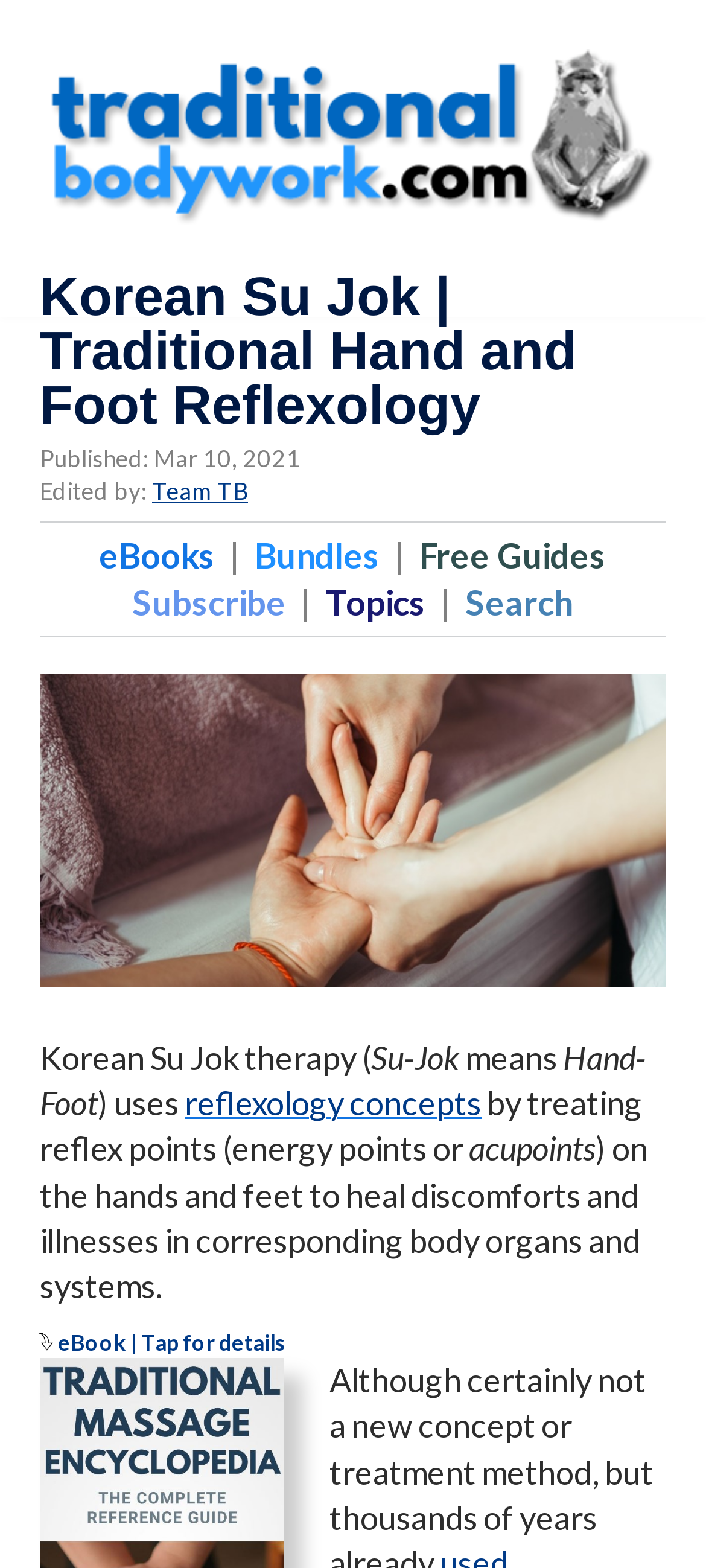Using the information from the screenshot, answer the following question thoroughly:
What is the name of the website?

The name of the website can be found in the top-left corner of the webpage, where it says 'TraditionalBodywork.com' in a link format.